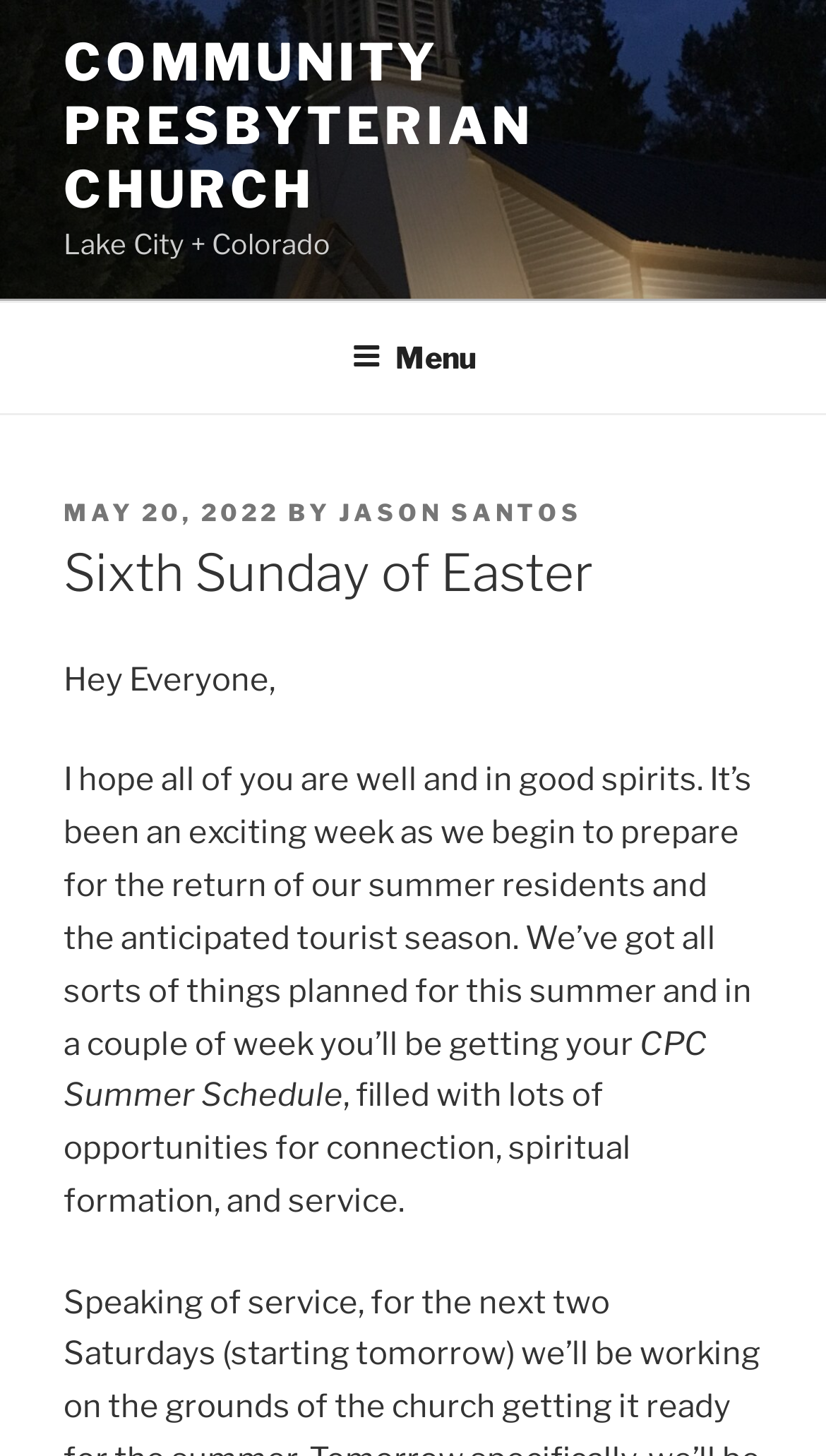What is the name of the church?
Using the image, provide a concise answer in one word or a short phrase.

Community Presbyterian Church